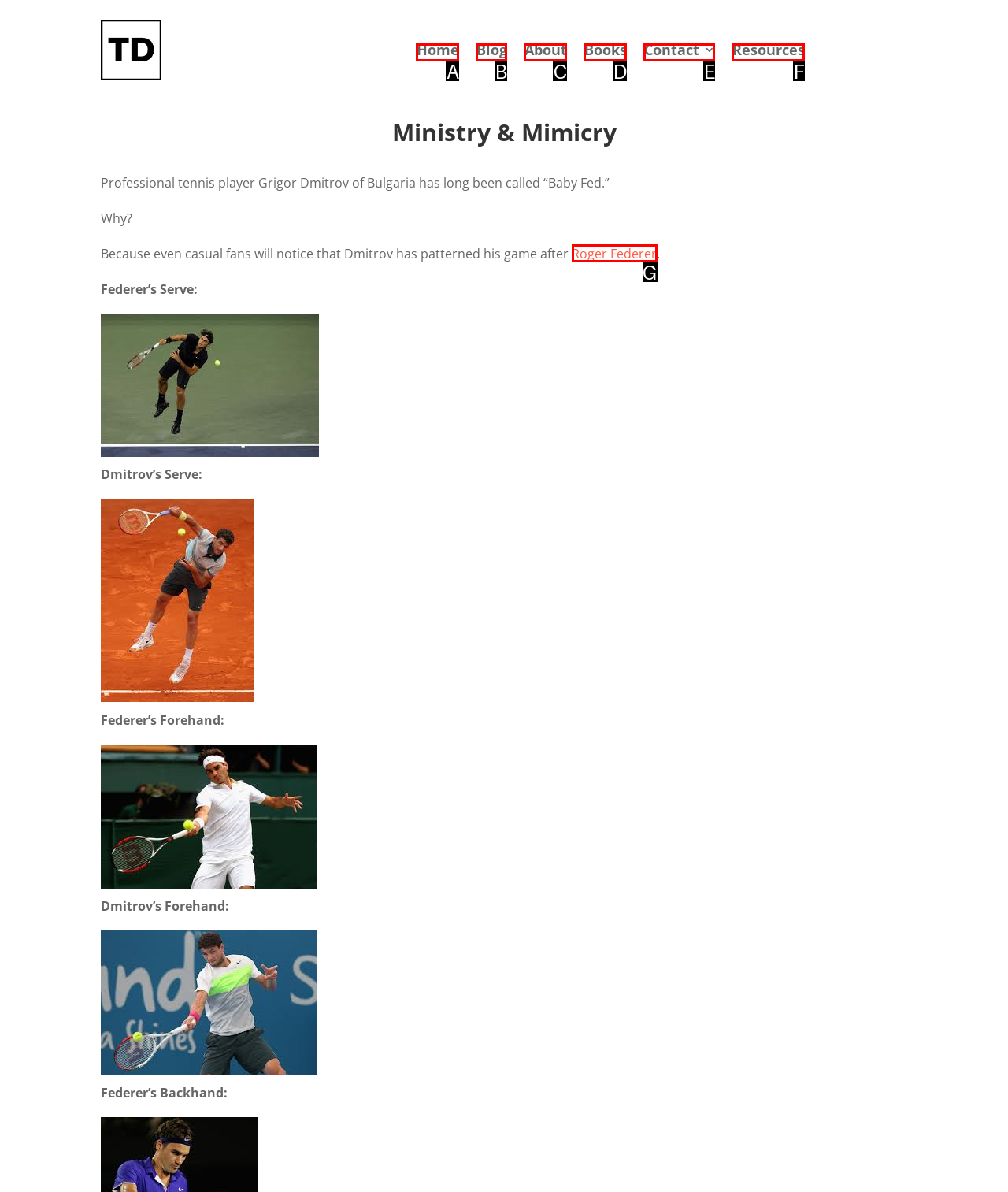From the available choices, determine which HTML element fits this description: Roger Federer Respond with the correct letter.

G